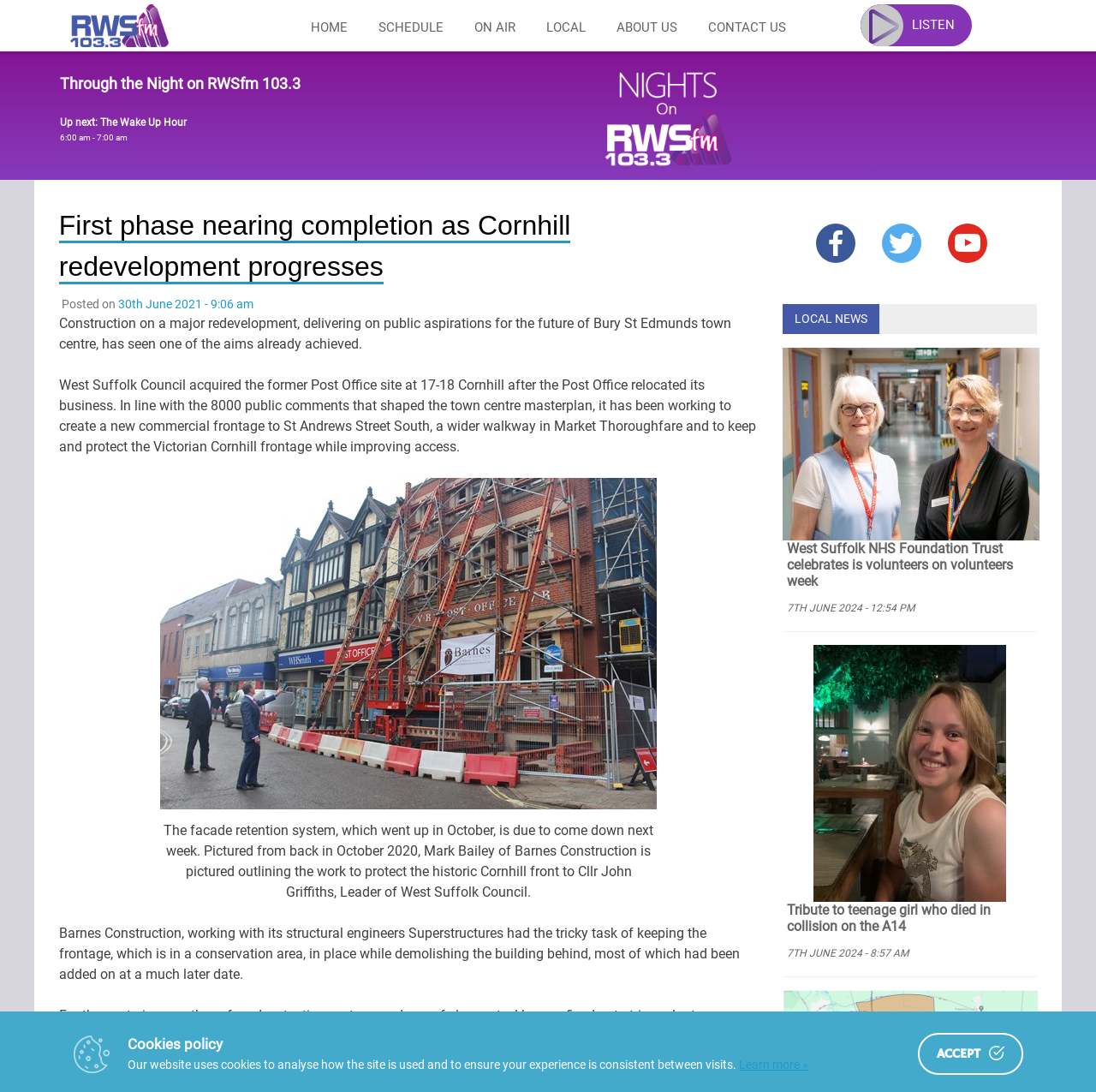Please identify the bounding box coordinates of the element that needs to be clicked to perform the following instruction: "Click on Oregon Cannabis Tracking System".

None